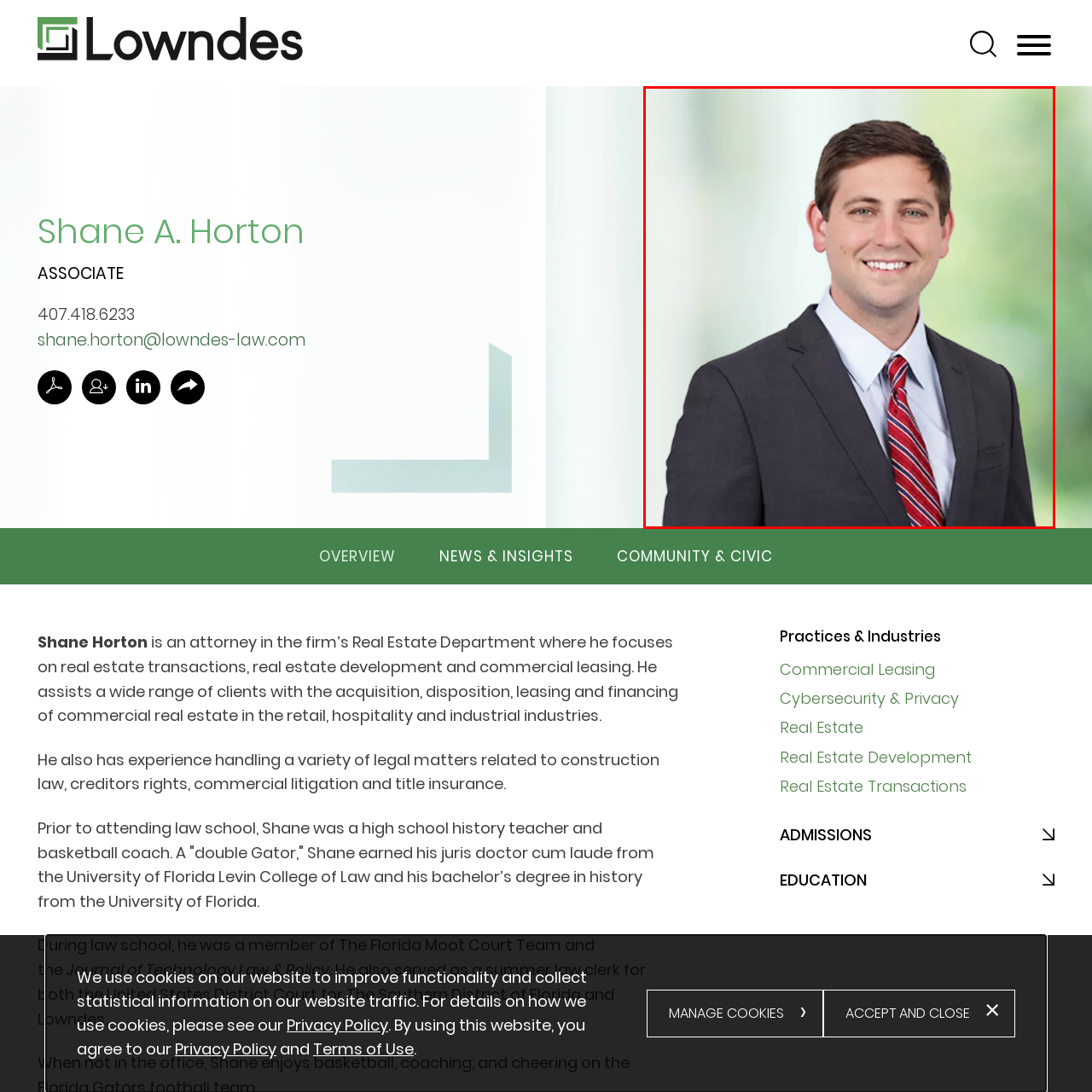Observe the image inside the red bounding box and answer briefly using a single word or phrase: What is the dominant color of Shane's suit?

Dark